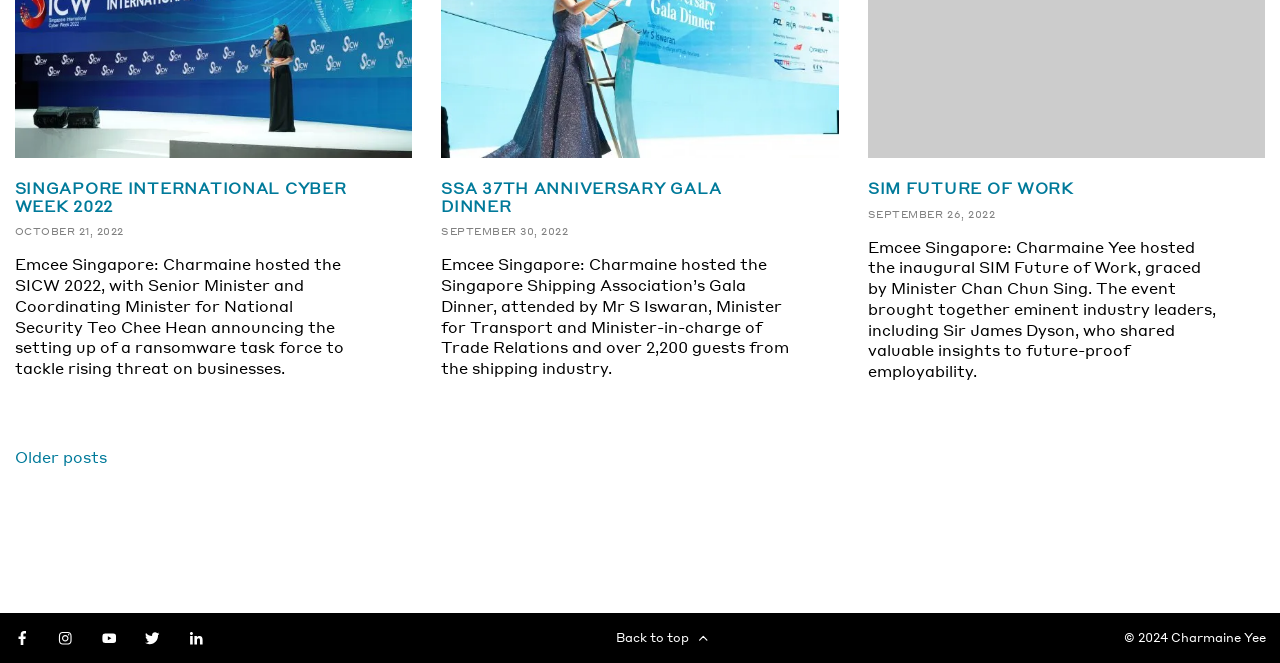Pinpoint the bounding box coordinates of the clickable element to carry out the following instruction: "View Instagram profile."

[0.04, 0.94, 0.062, 0.984]